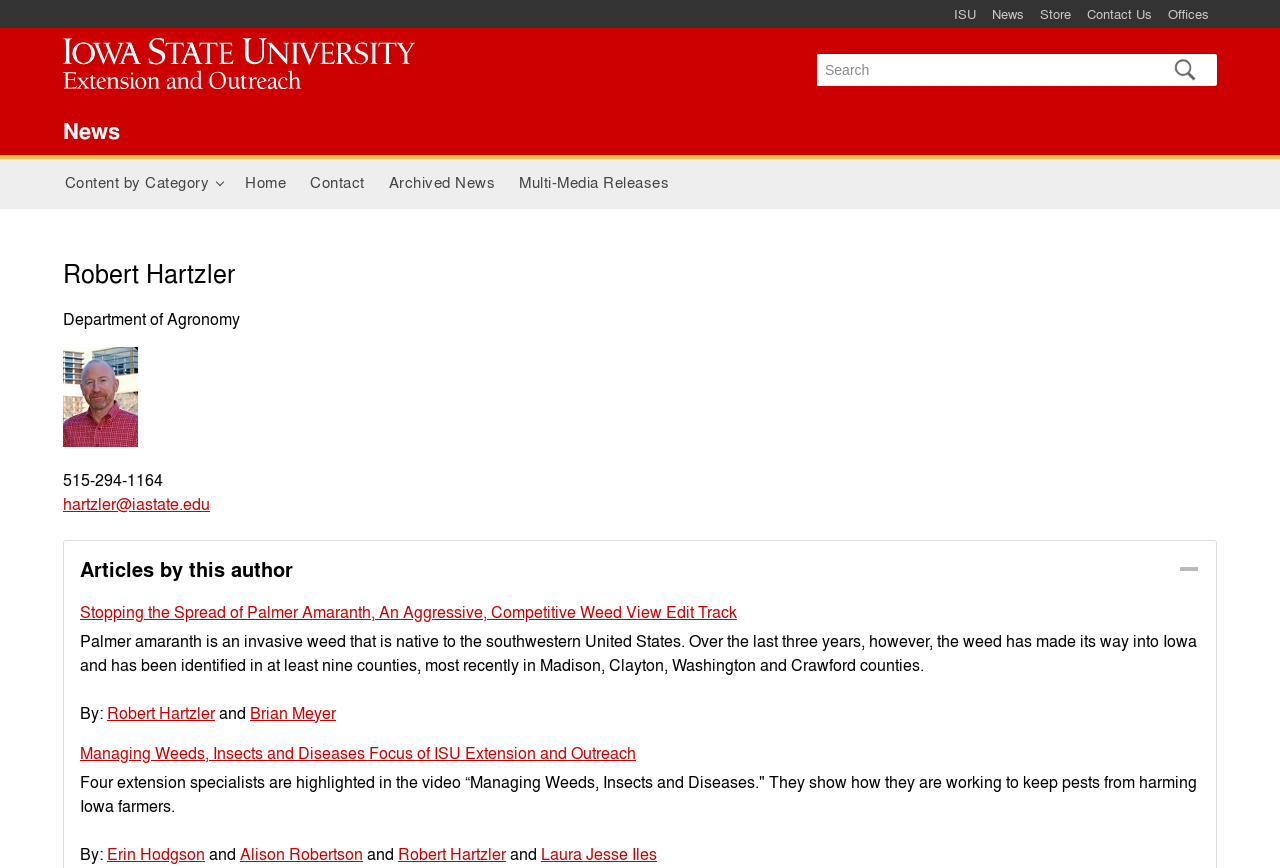Describe the webpage meticulously, covering all significant aspects.

The webpage is about Robert Hartzler, a faculty member at Iowa State University. At the top of the page, there is a navigation menu with links to "ISU Index Menu", "News", "Store", "Contact Us", and "Offices". Below this menu, there is a link to "Iowa State University" and an image of the university's logo.

On the left side of the page, there is a search form with a text box and a button. Below the search form, there is a main menu with links to "Content by Category", "Home", "Contact", "Archived News", and "Multi-Media Releases".

The main content of the page is an article about Robert Hartzler, which includes his contact information: phone number 515-294-1164 and email address hartzler@iastate.edu. The article also lists several news articles written by him, including "Stopping the Spread of Palmer Amaranth, An Aggressive, Competitive Weed" and "Managing Weeds, Insects and Diseases Focus of ISU Extension and Outreach". Each news article has a brief summary and is accompanied by the names of the authors.

There are a total of 5 news articles listed on the page, each with a heading, a brief summary, and author information. The page also has several links to other pages, including the university's main page, the news page, and the contact page.